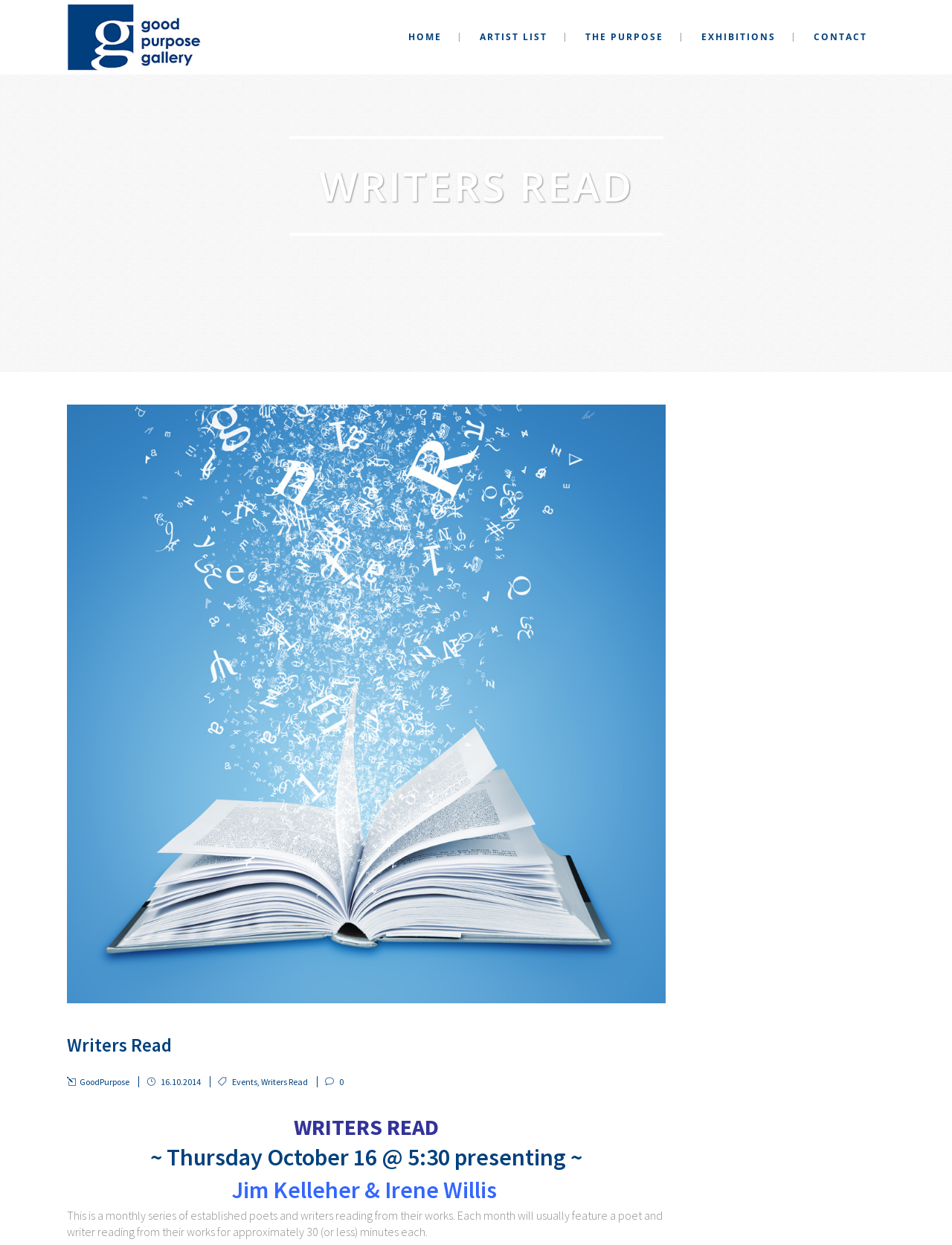From the given element description: "Exhibitions", find the bounding box for the UI element. Provide the coordinates as four float numbers between 0 and 1, in the order [left, top, right, bottom].

[0.718, 0.0, 0.834, 0.06]